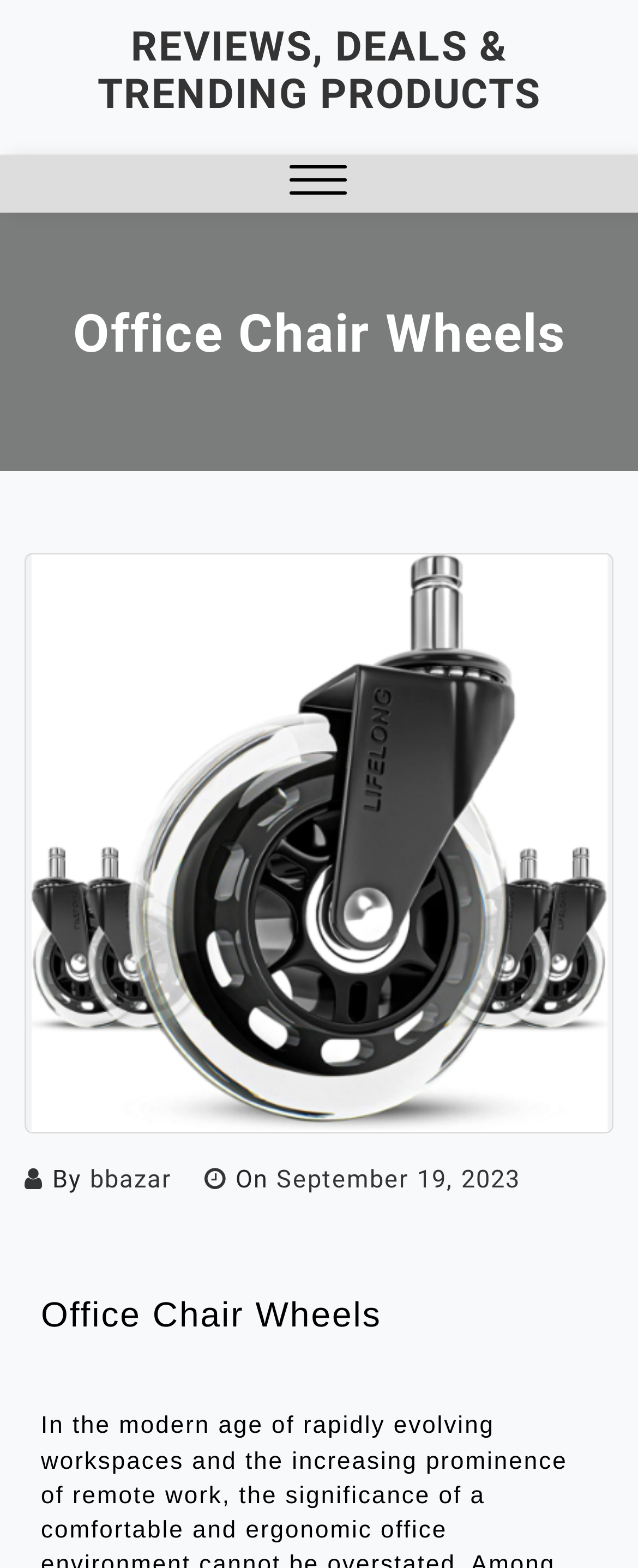Please answer the following question using a single word or phrase: 
What is the topic of the webpage?

Office Chair Wheels